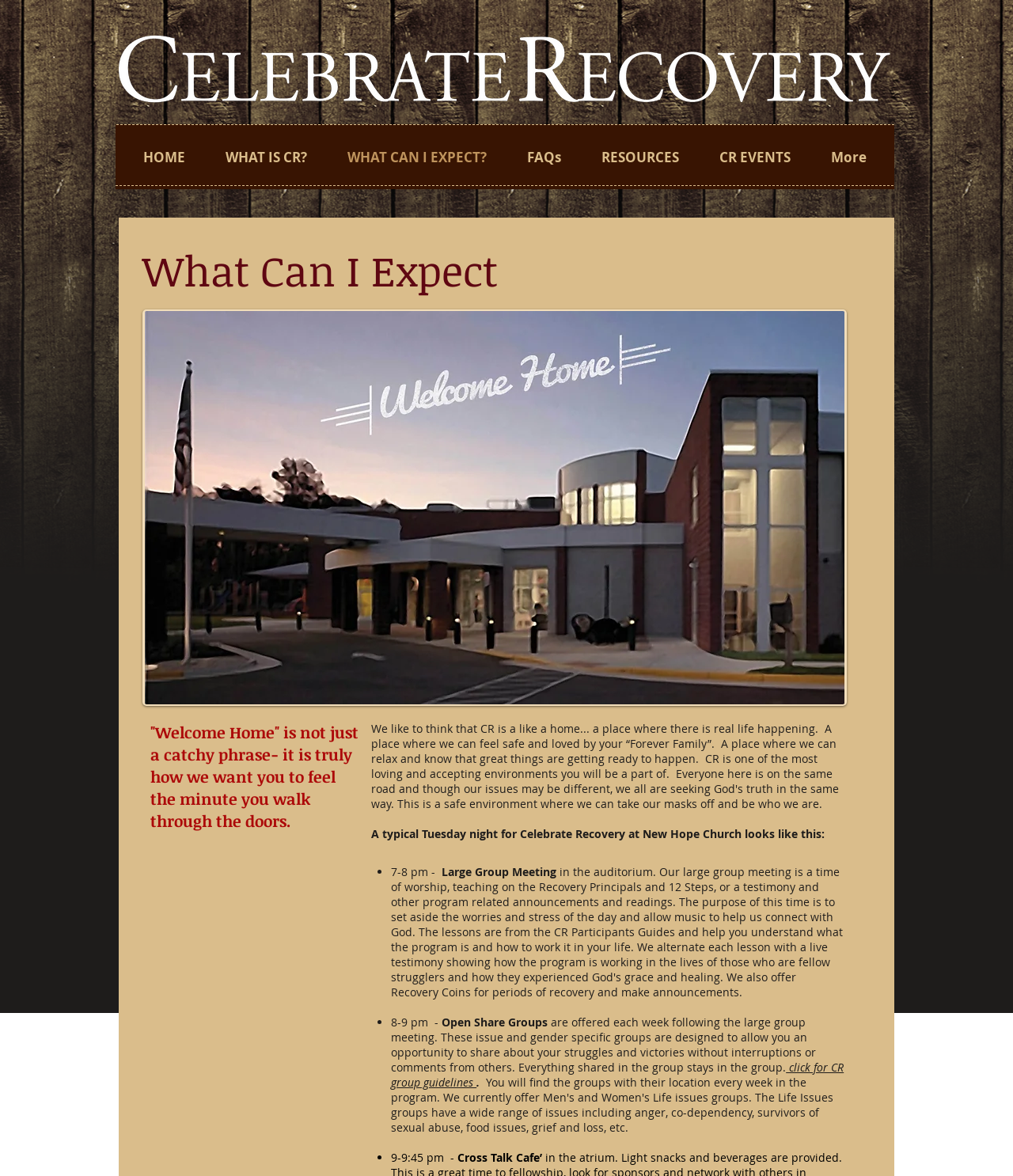Please provide the bounding box coordinates for the element that needs to be clicked to perform the following instruction: "click for CR group guidelines". The coordinates should be given as four float numbers between 0 and 1, i.e., [left, top, right, bottom].

[0.386, 0.901, 0.833, 0.927]